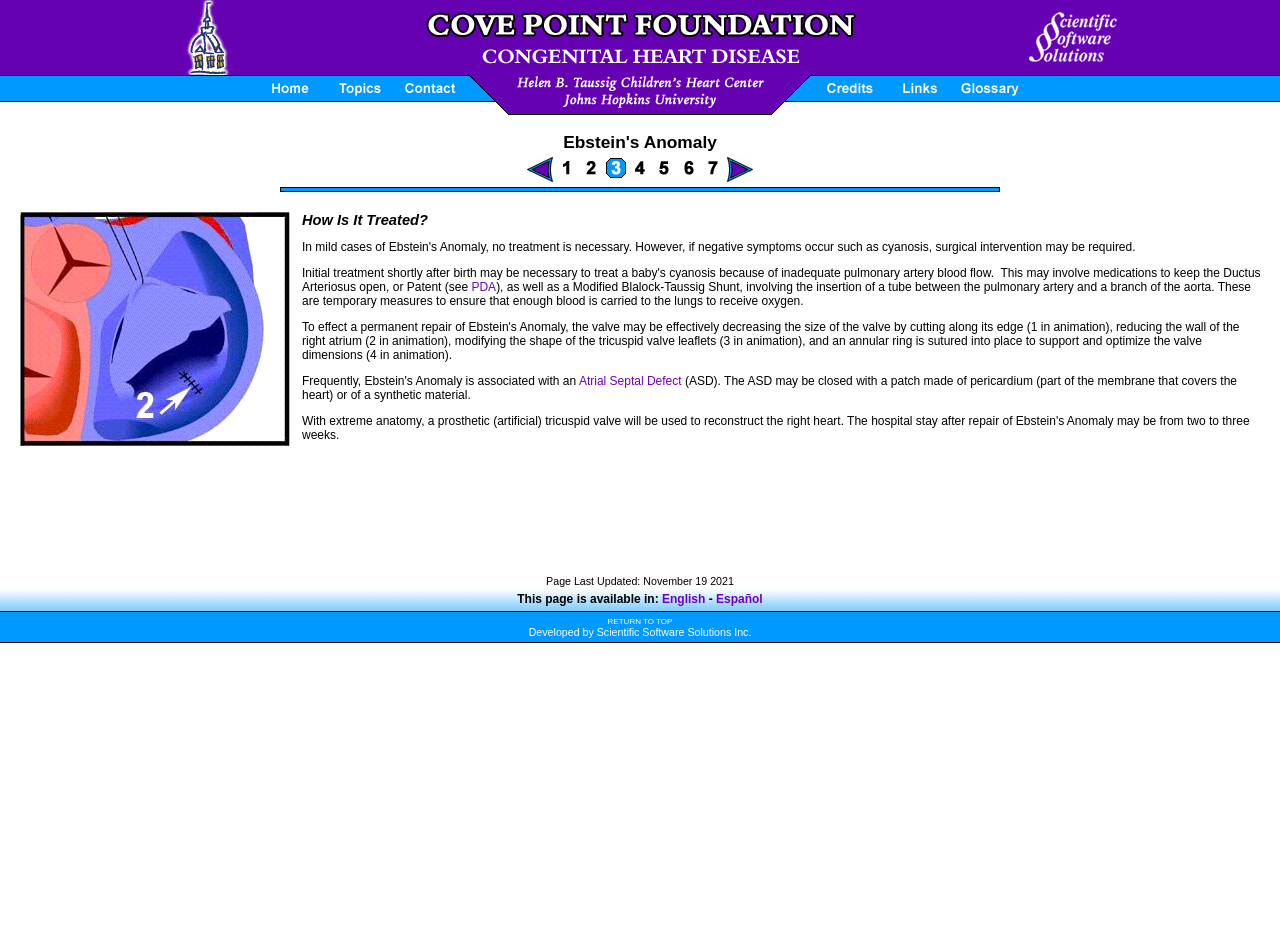Please determine the bounding box coordinates of the element to click in order to execute the following instruction: "Click on the 'Topic List' link". The coordinates should be four float numbers between 0 and 1, specified as [left, top, right, bottom].

[0.254, 0.082, 0.309, 0.109]